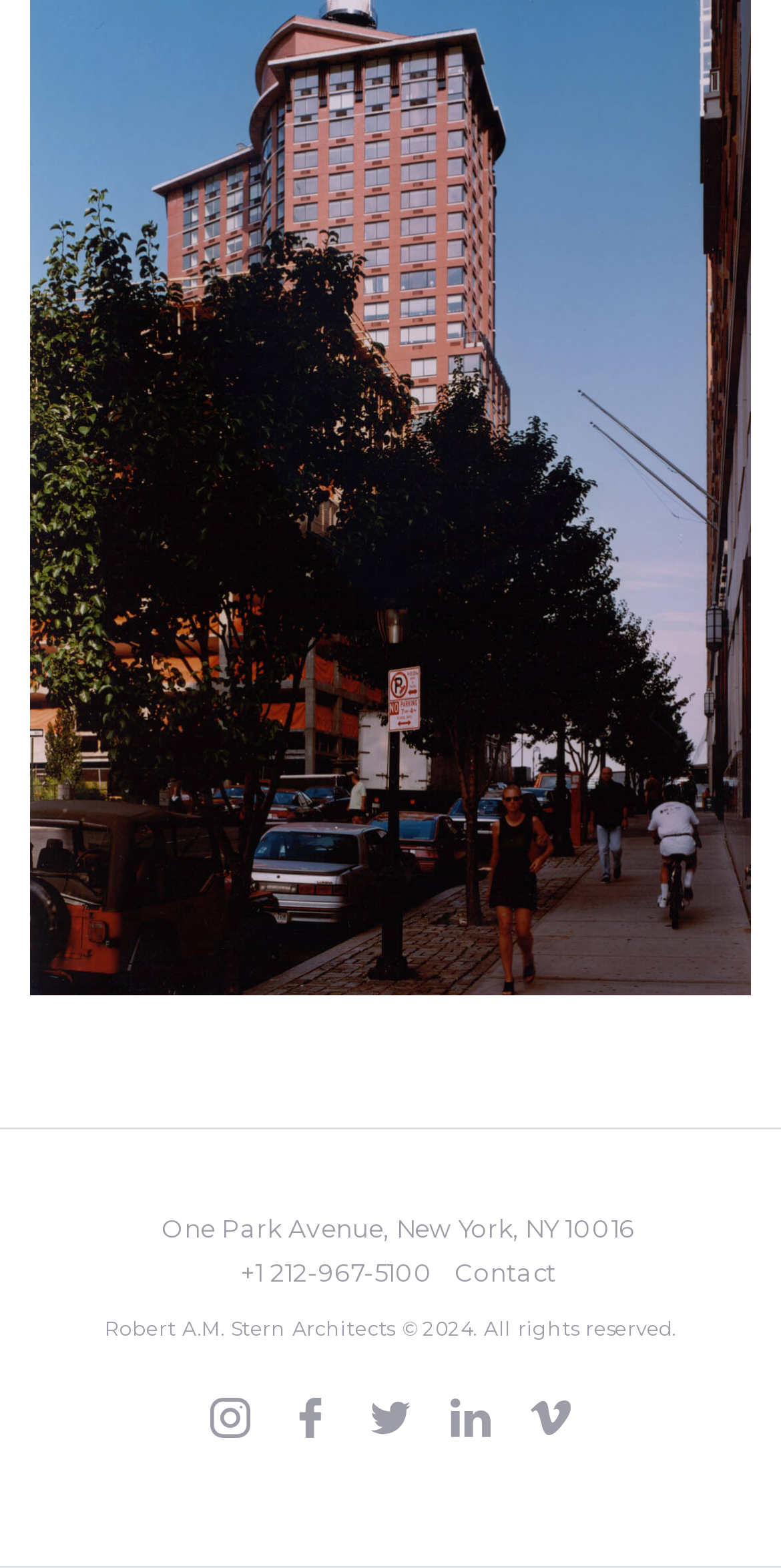Based on the visual content of the image, answer the question thoroughly: What is the phone number of the company?

I found the phone number by looking at the static text element next to the address, which contains the phone number '+1 212-967-5100'.